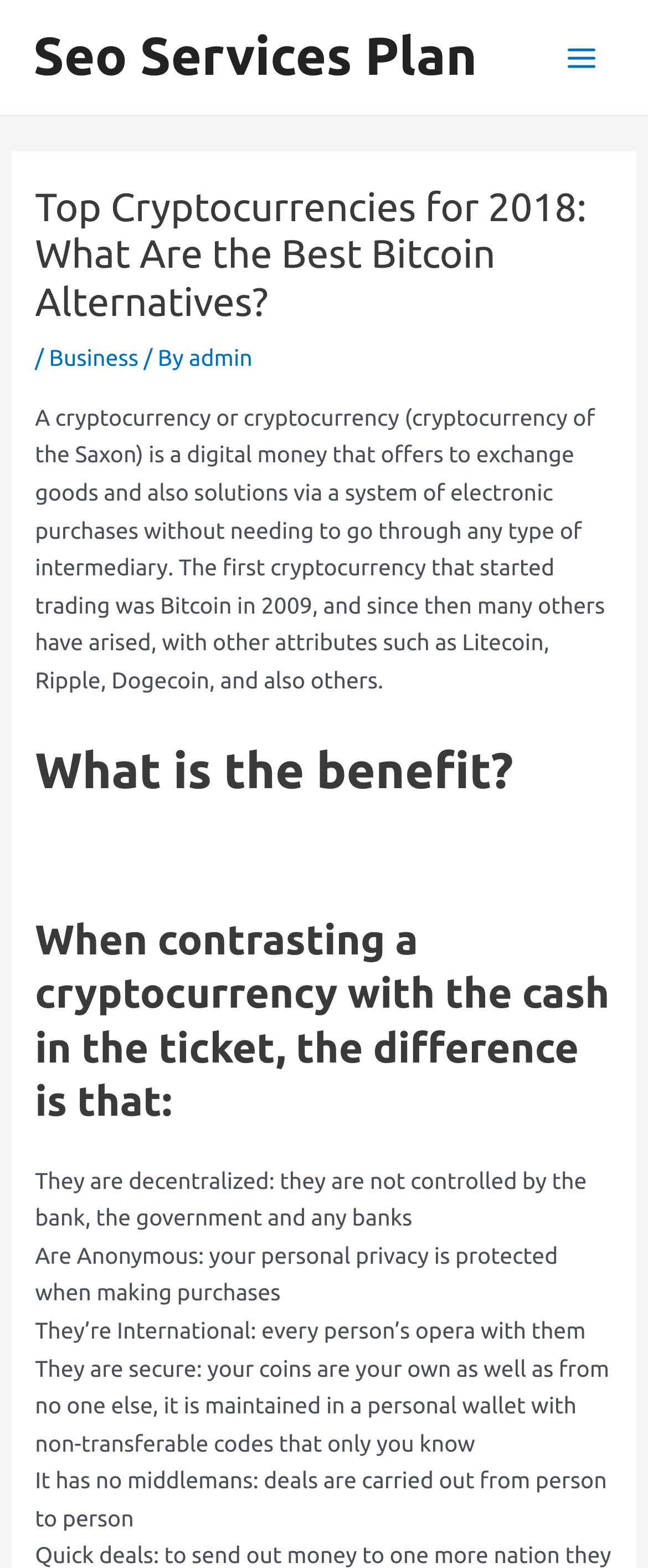Identify the main heading of the webpage and provide its text content.

Top Cryptocurrencies for 2018: What Are the Best Bitcoin Alternatives?